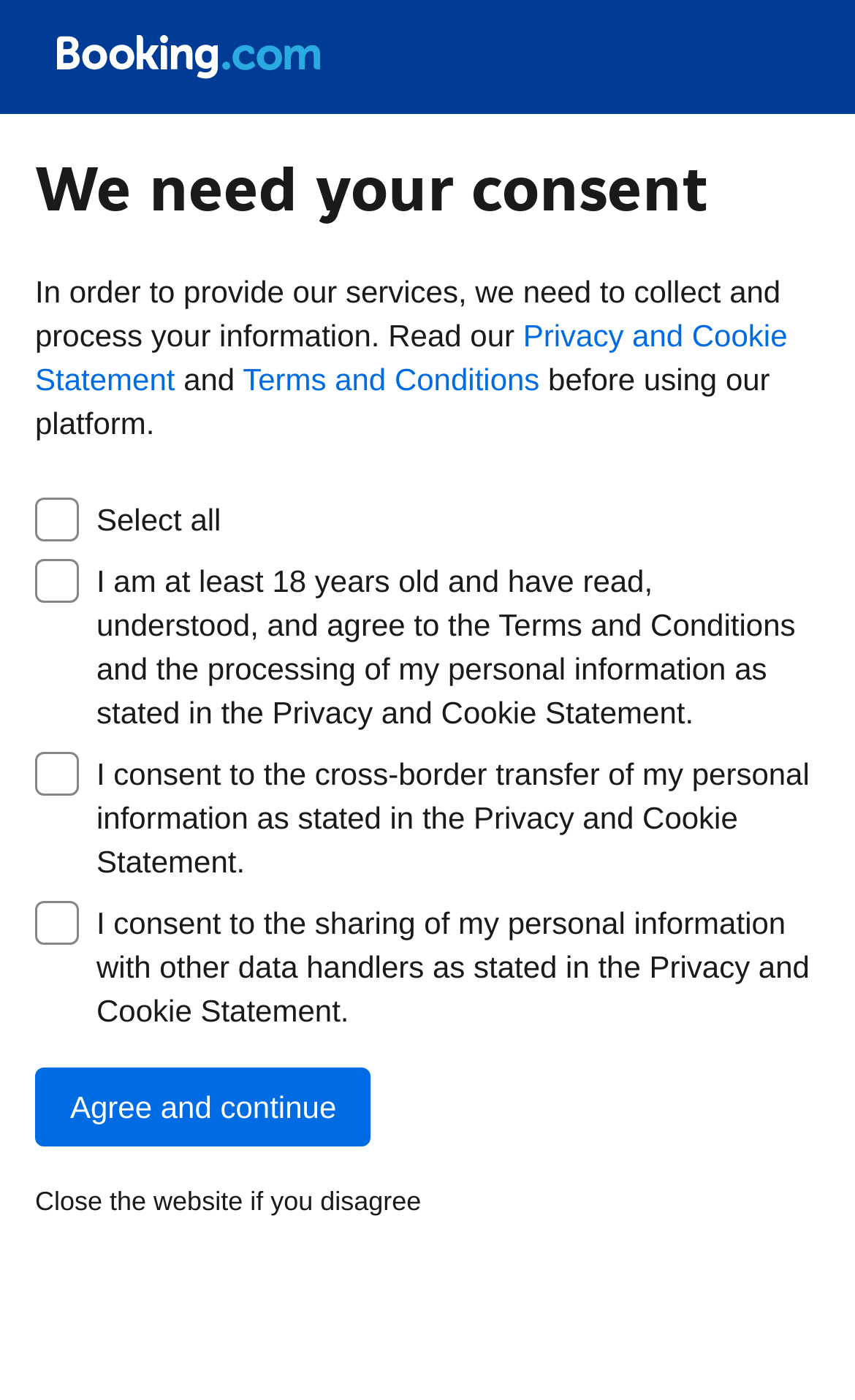Please provide a brief answer to the question using only one word or phrase: 
What is the next step after agreeing to the terms?

Continue